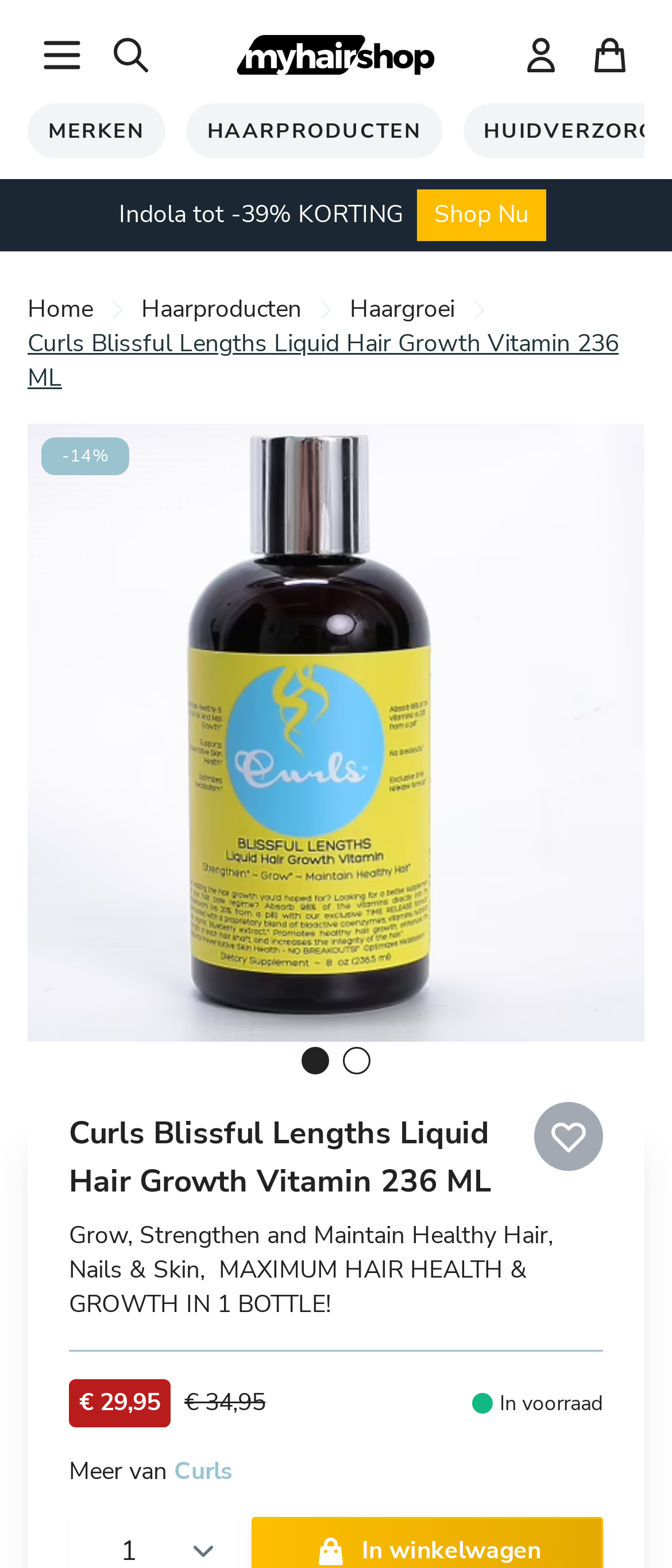Please specify the bounding box coordinates of the clickable section necessary to execute the following command: "Click the 'Waar ben je naar op zoek?' button".

[0.144, 0.013, 0.246, 0.057]